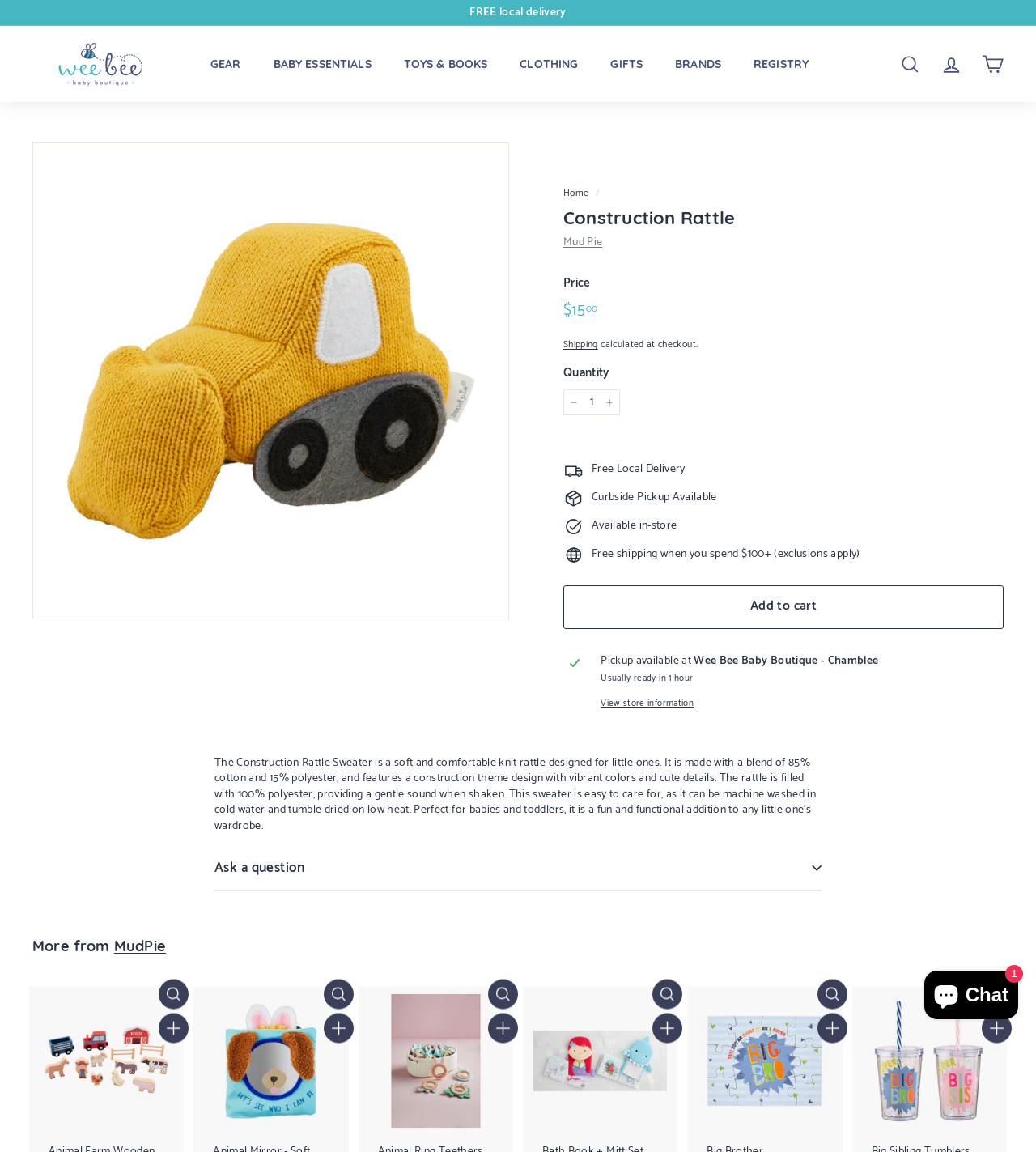Identify the bounding box coordinates for the UI element mentioned here: "parent_node: Wee Bee Baby Boutique". Provide the coordinates as four float values between 0 and 1, i.e., [left, top, right, bottom].

[0.031, 0.033, 0.164, 0.078]